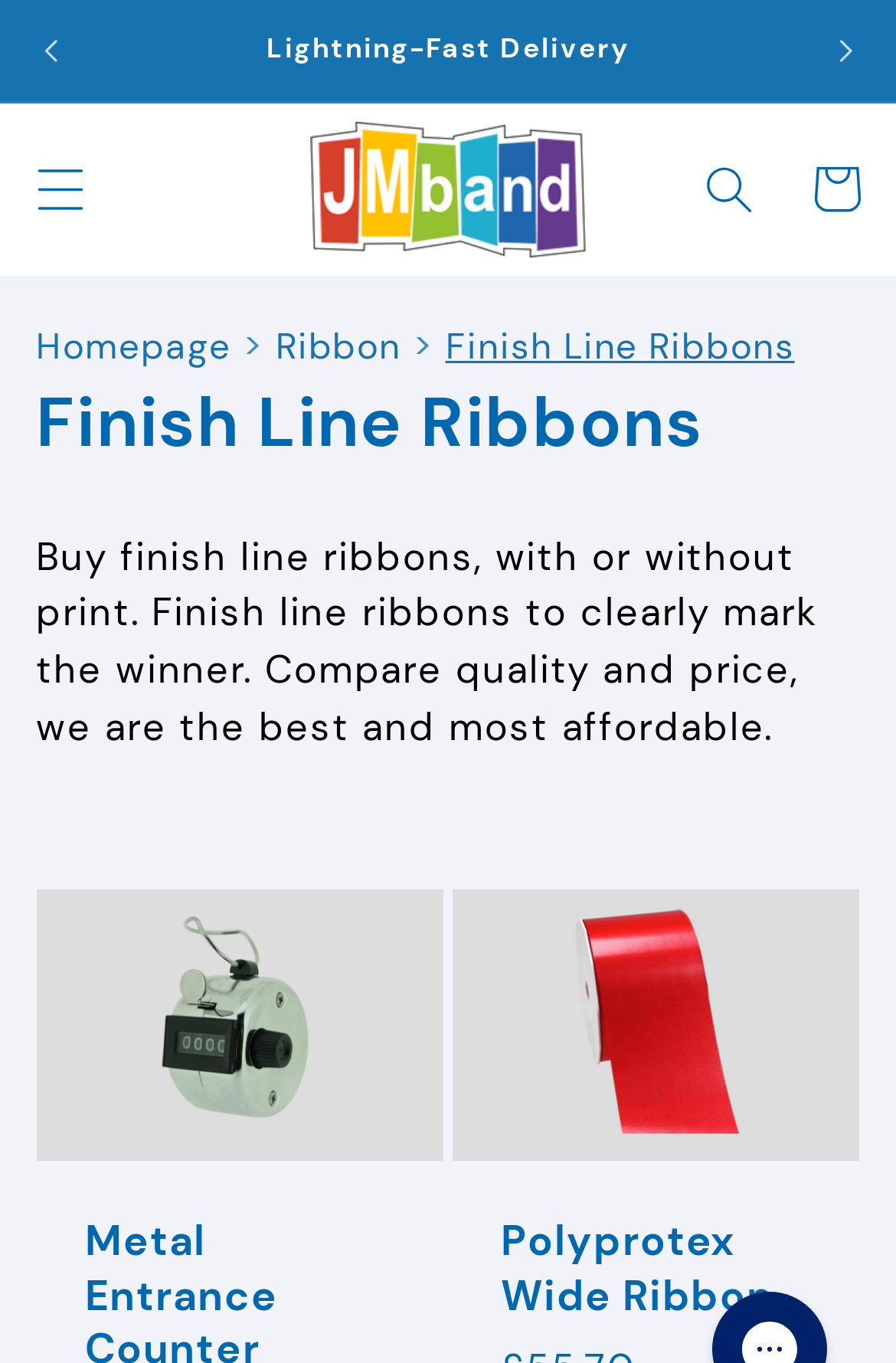What is the name of the company?
Based on the image, answer the question in a detailed manner.

The company name can be found in the top section of the webpage, where it says 'JM Band UK' with an image of a logo next to it.